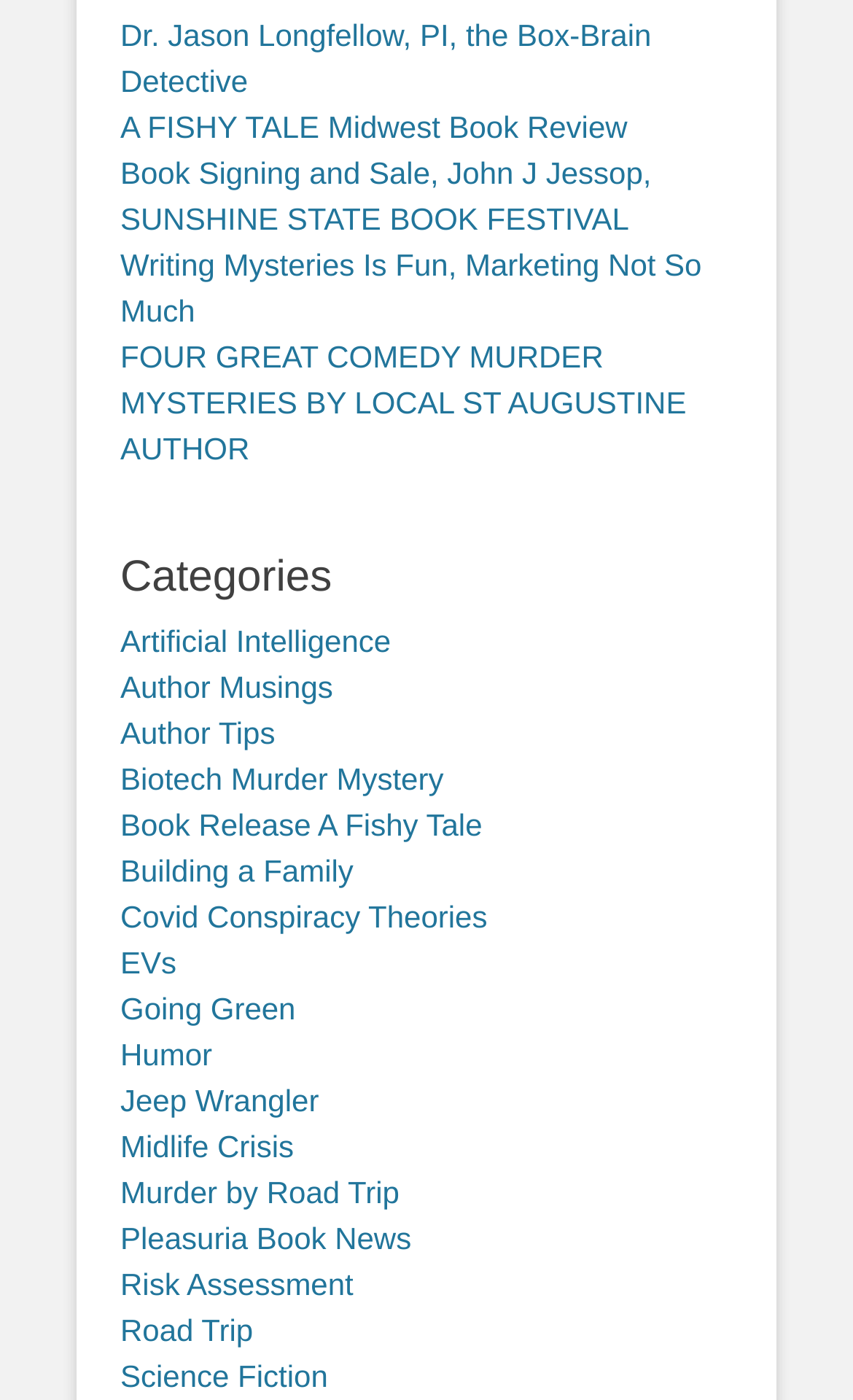What is the category of the link 'A FISHY TALE Midwest Book Review'?
Look at the image and respond with a single word or a short phrase.

Book Release